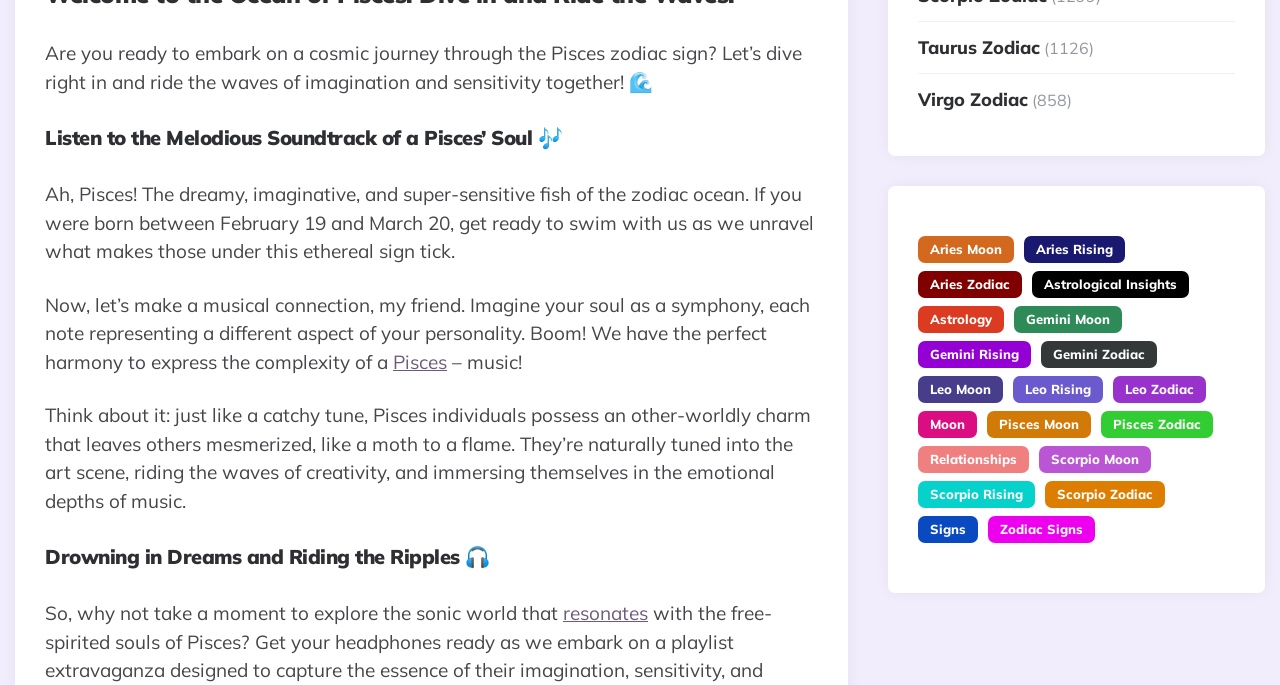Given the element description, predict the bounding box coordinates in the format (top-left x, top-left y, bottom-right x, bottom-right y). Make sure all values are between 0 and 1. Here is the element description: Leo Zodiac

[0.87, 0.548, 0.942, 0.588]